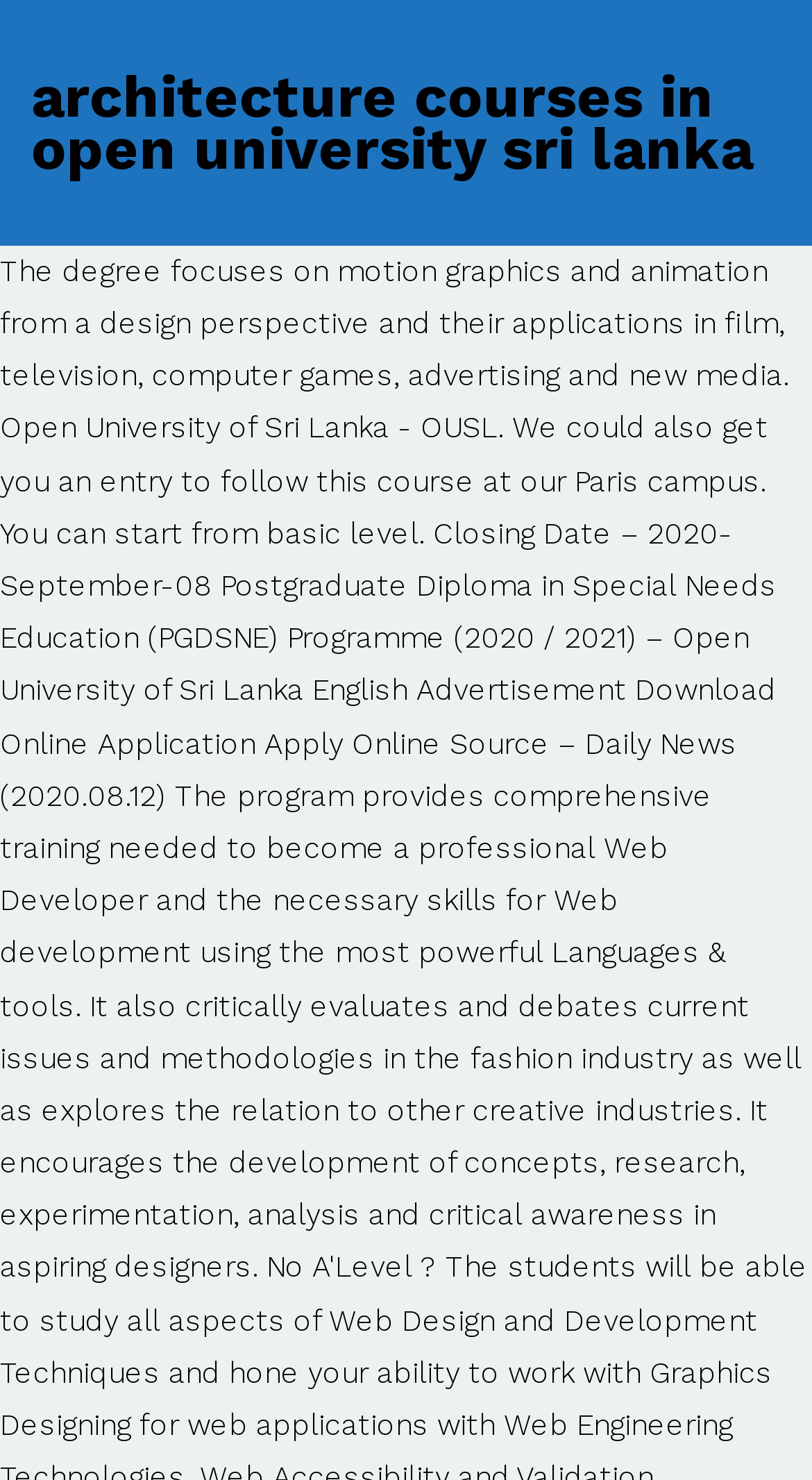What is the headline of the webpage?

architecture courses in open university sri lanka